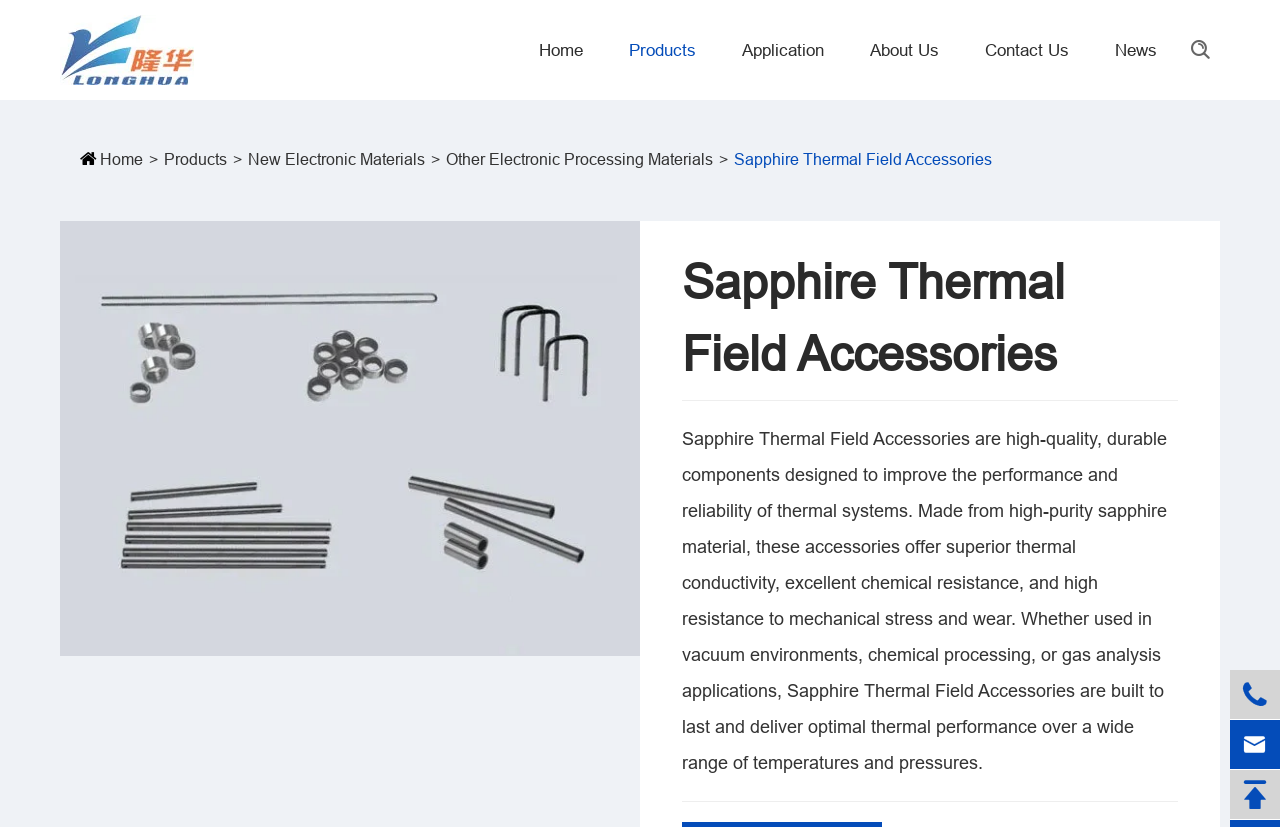What is the purpose of Sapphire Thermal Field Accessories?
Please respond to the question with a detailed and informative answer.

According to the webpage, Sapphire Thermal Field Accessories are designed to improve the performance and reliability of thermal systems, making them a crucial component in various applications.